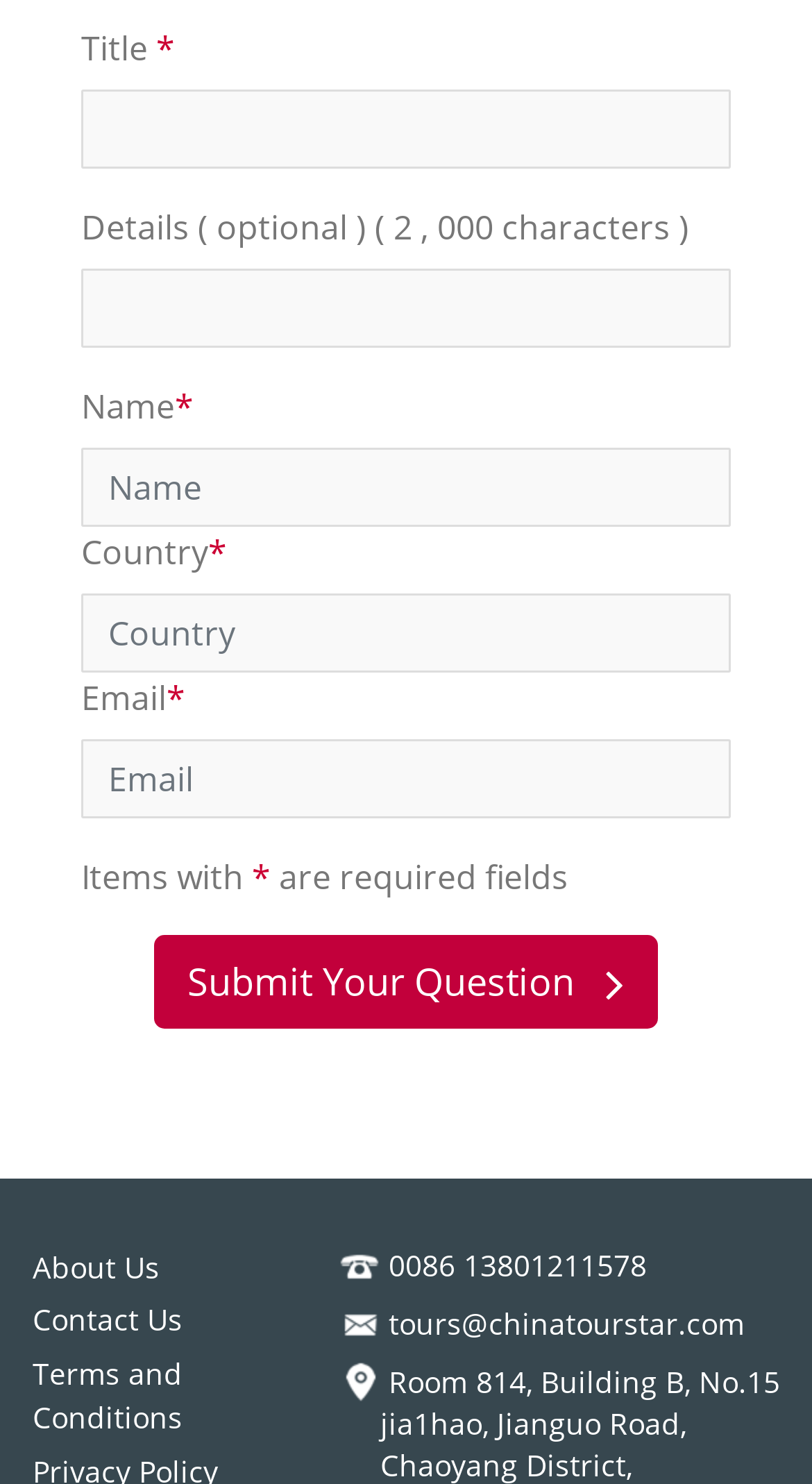Please indicate the bounding box coordinates for the clickable area to complete the following task: "Input your name". The coordinates should be specified as four float numbers between 0 and 1, i.e., [left, top, right, bottom].

[0.1, 0.302, 0.9, 0.355]